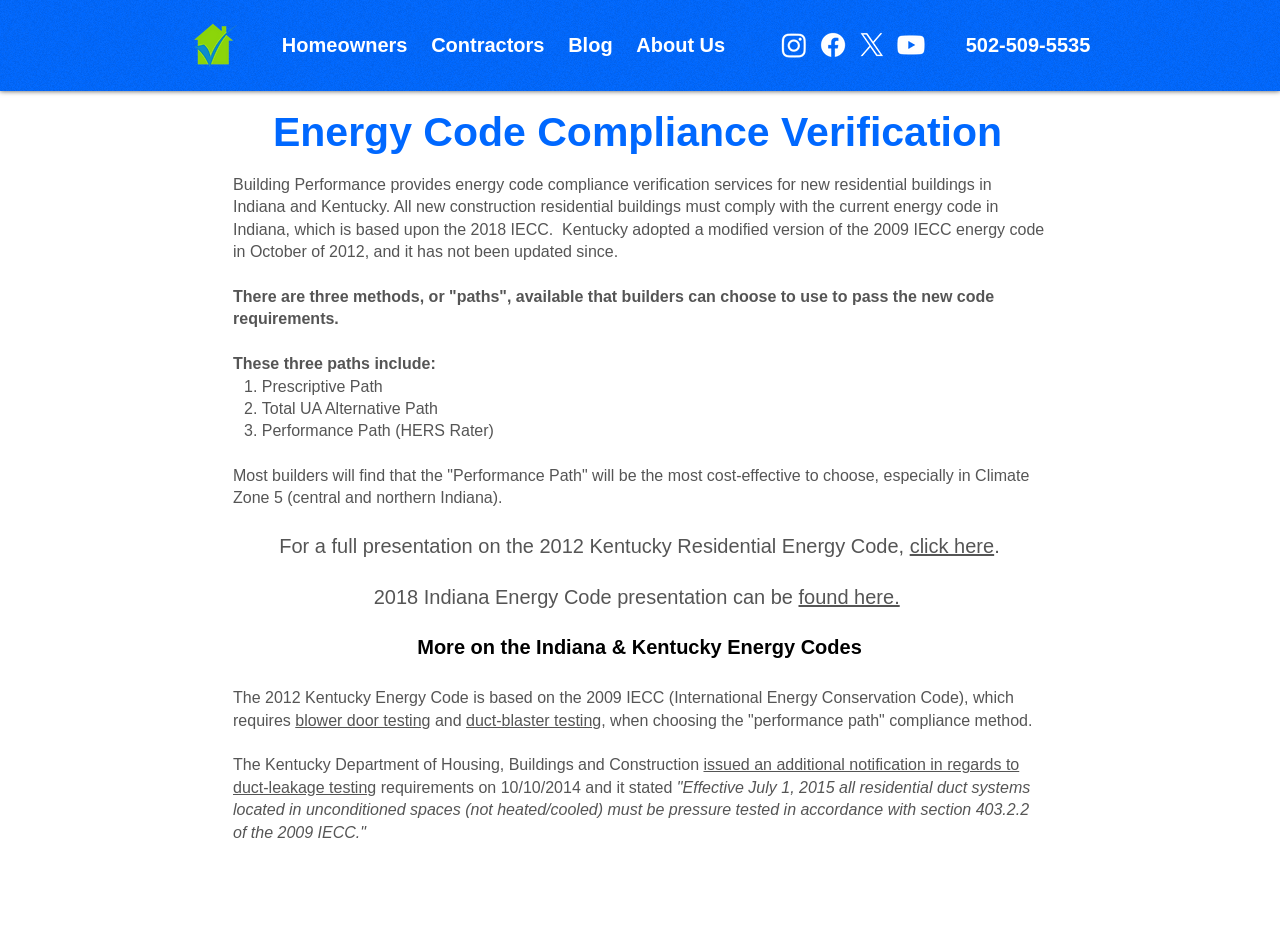Respond with a single word or phrase for the following question: 
How many paths are available for energy code compliance?

Three